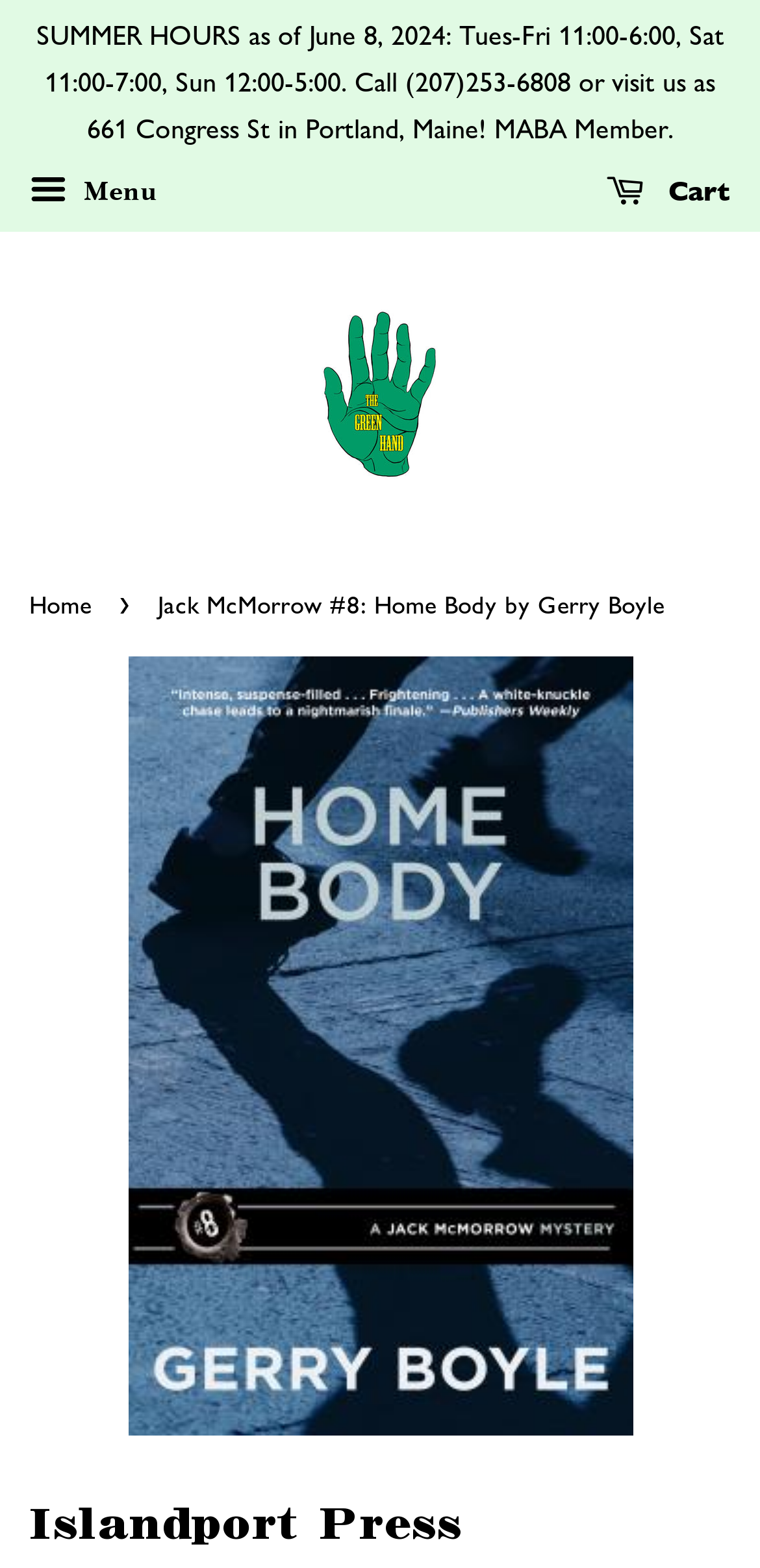What are the summer hours of the bookshop?
Please give a detailed and elaborate answer to the question.

I found the summer hours of the bookshop by looking at the StaticText element with the text 'SUMMER HOURS as of June 8, 2024: Tues-Fri 11:00-6:00, Sat 11:00-7:00, Sun 12:00-5:00. Call (207)253-6808 or visit us as 661 Congress St in Portland, Maine! MABA Member.' which is located at the top of the page.